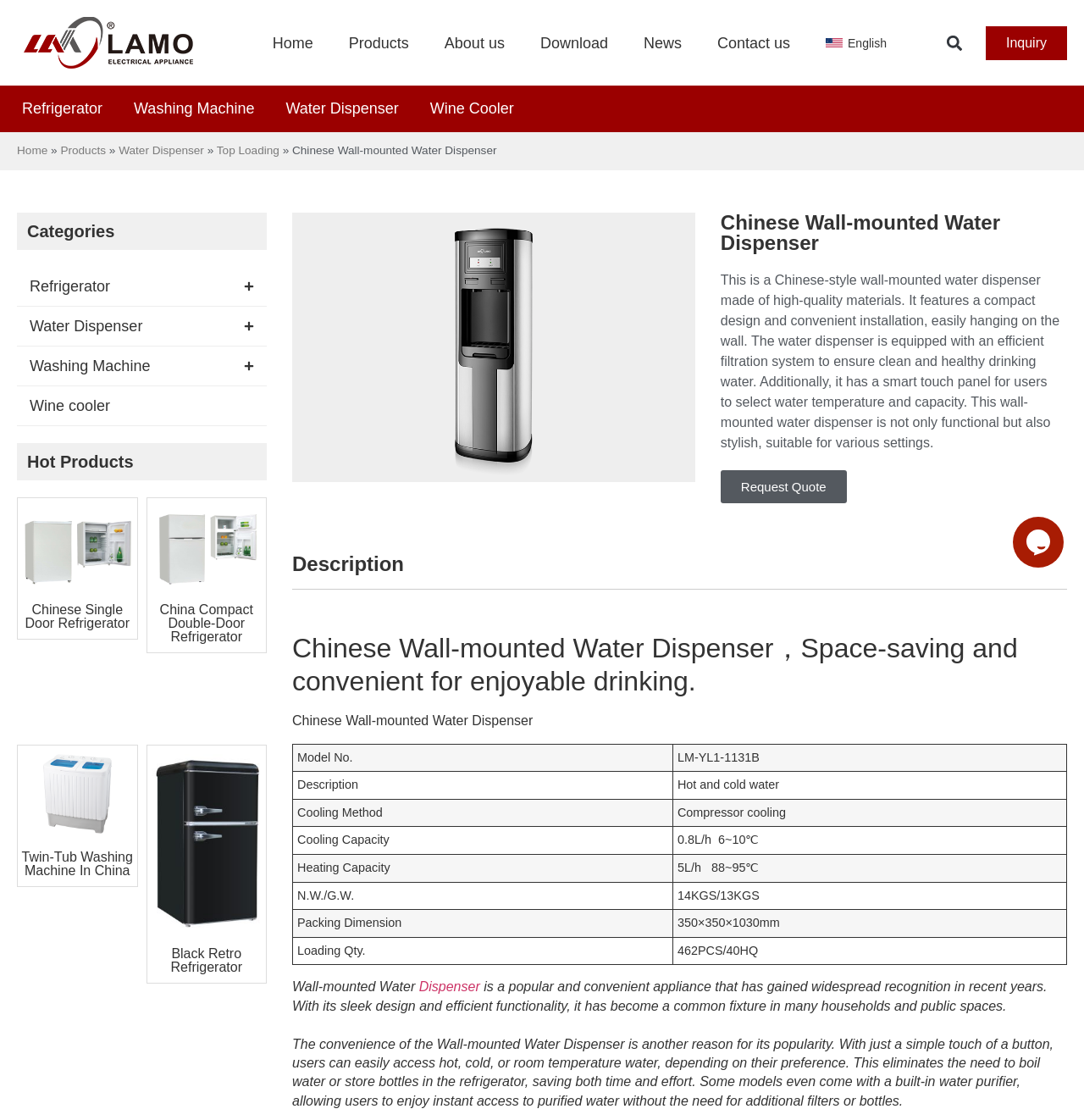Use a single word or phrase to respond to the question:
What is the purpose of the filtration system in the water dispenser?

Ensure clean and healthy drinking water